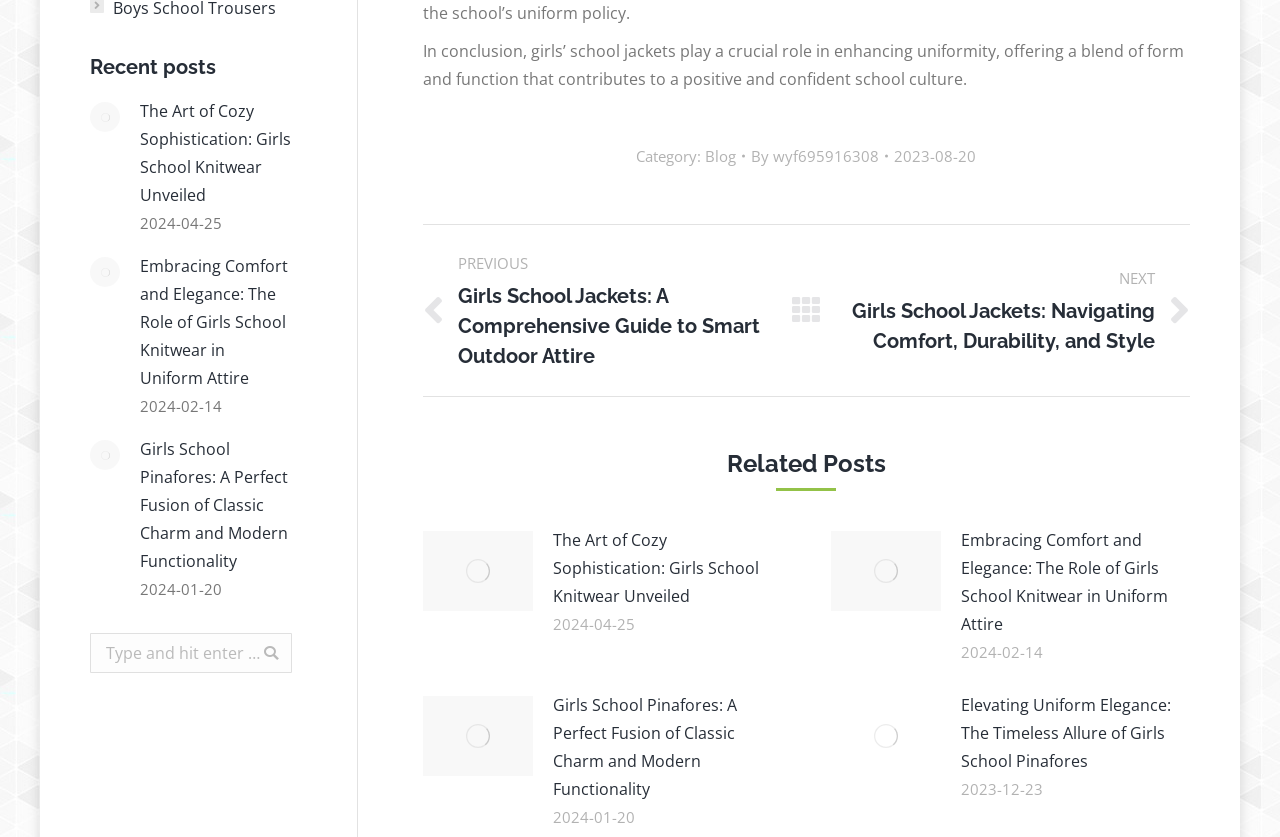Locate the bounding box coordinates of the element to click to perform the following action: 'Search for a course'. The coordinates should be given as four float values between 0 and 1, in the form of [left, top, right, bottom].

None